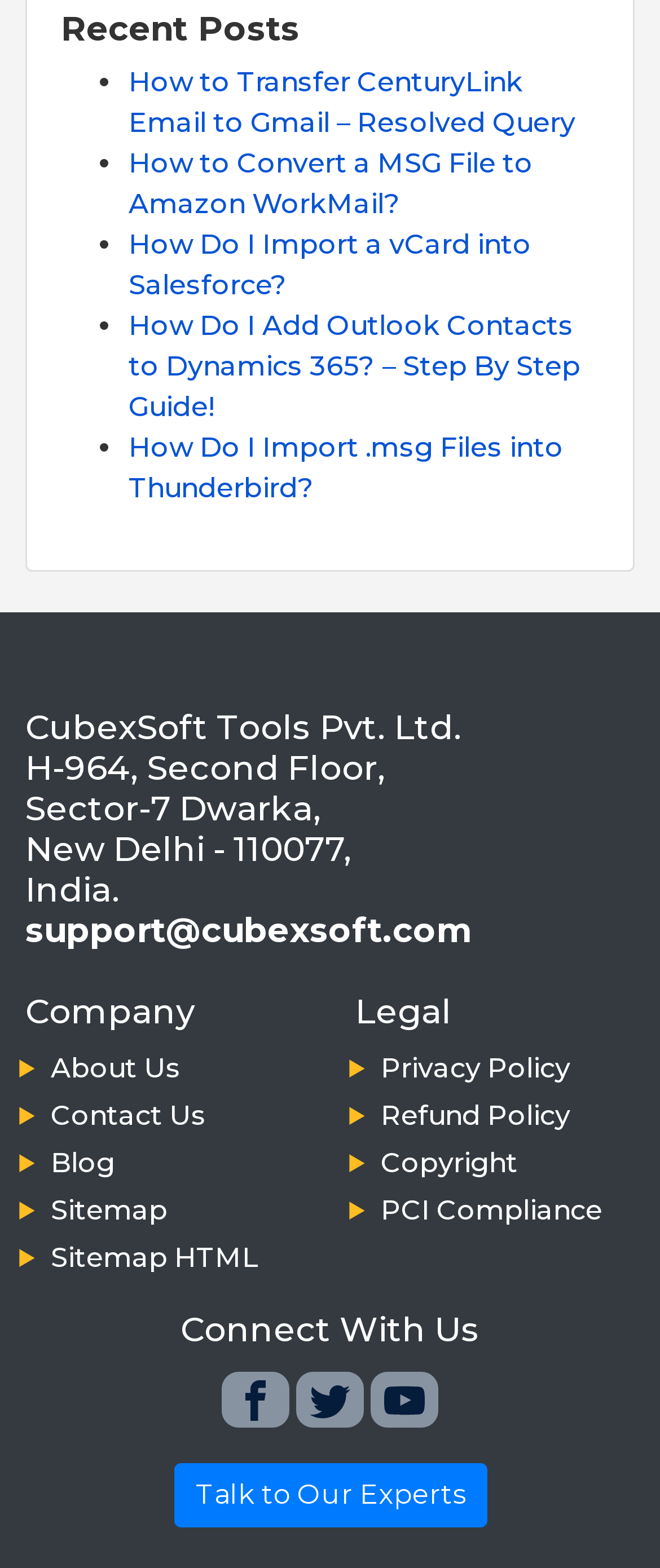Locate the coordinates of the bounding box for the clickable region that fulfills this instruction: "Click on 'How to Transfer CenturyLink Email to Gmail – Resolved Query'".

[0.195, 0.042, 0.872, 0.088]